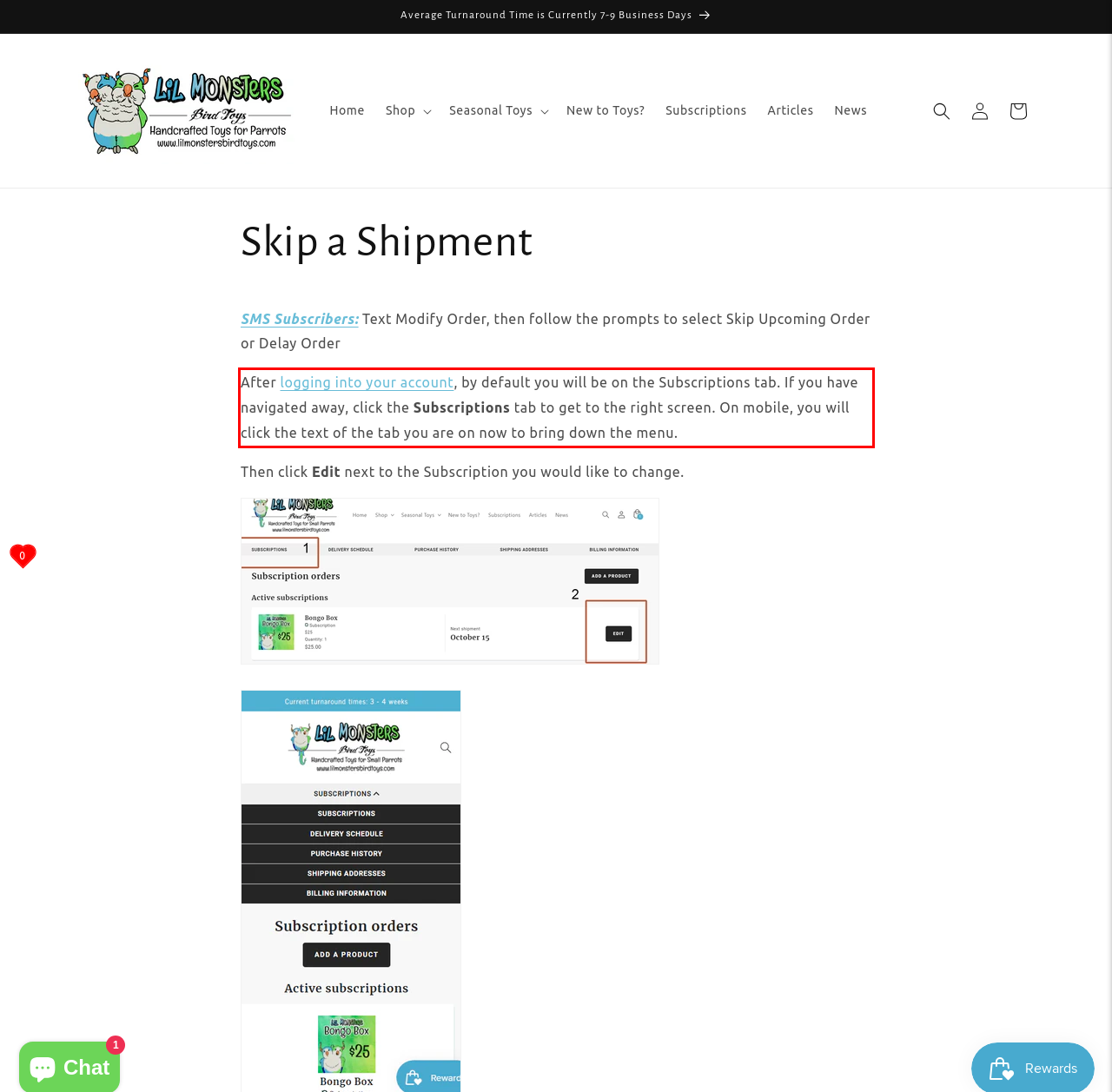The screenshot you have been given contains a UI element surrounded by a red rectangle. Use OCR to read and extract the text inside this red rectangle.

After logging into your account, by default you will be on the Subscriptions tab. If you have navigated away, click the Subscriptions tab to get to the right screen. On mobile, you will click the text of the tab you are on now to bring down the menu.